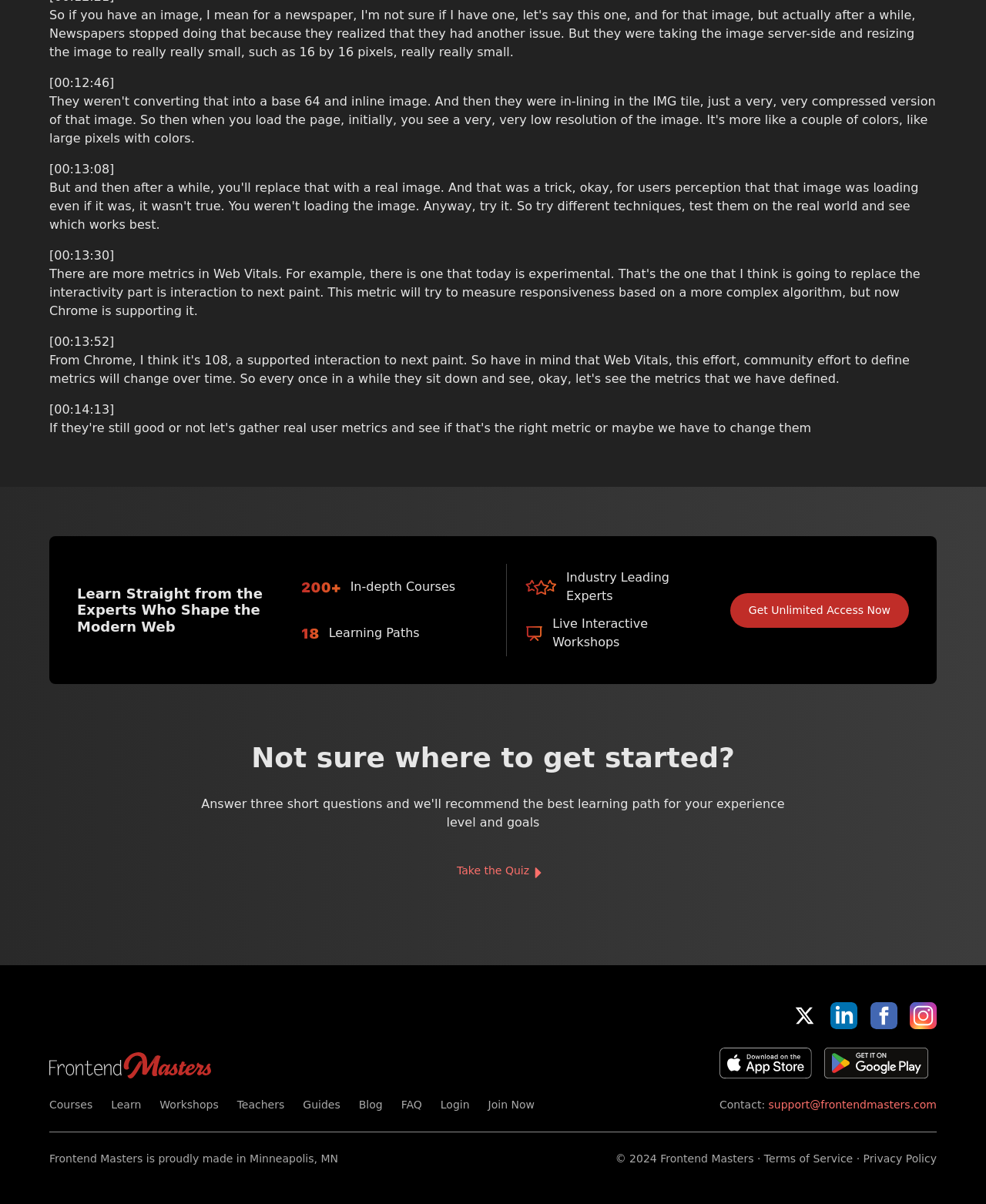Locate the bounding box coordinates of the clickable region to complete the following instruction: "Take the quiz."

[0.459, 0.716, 0.541, 0.73]